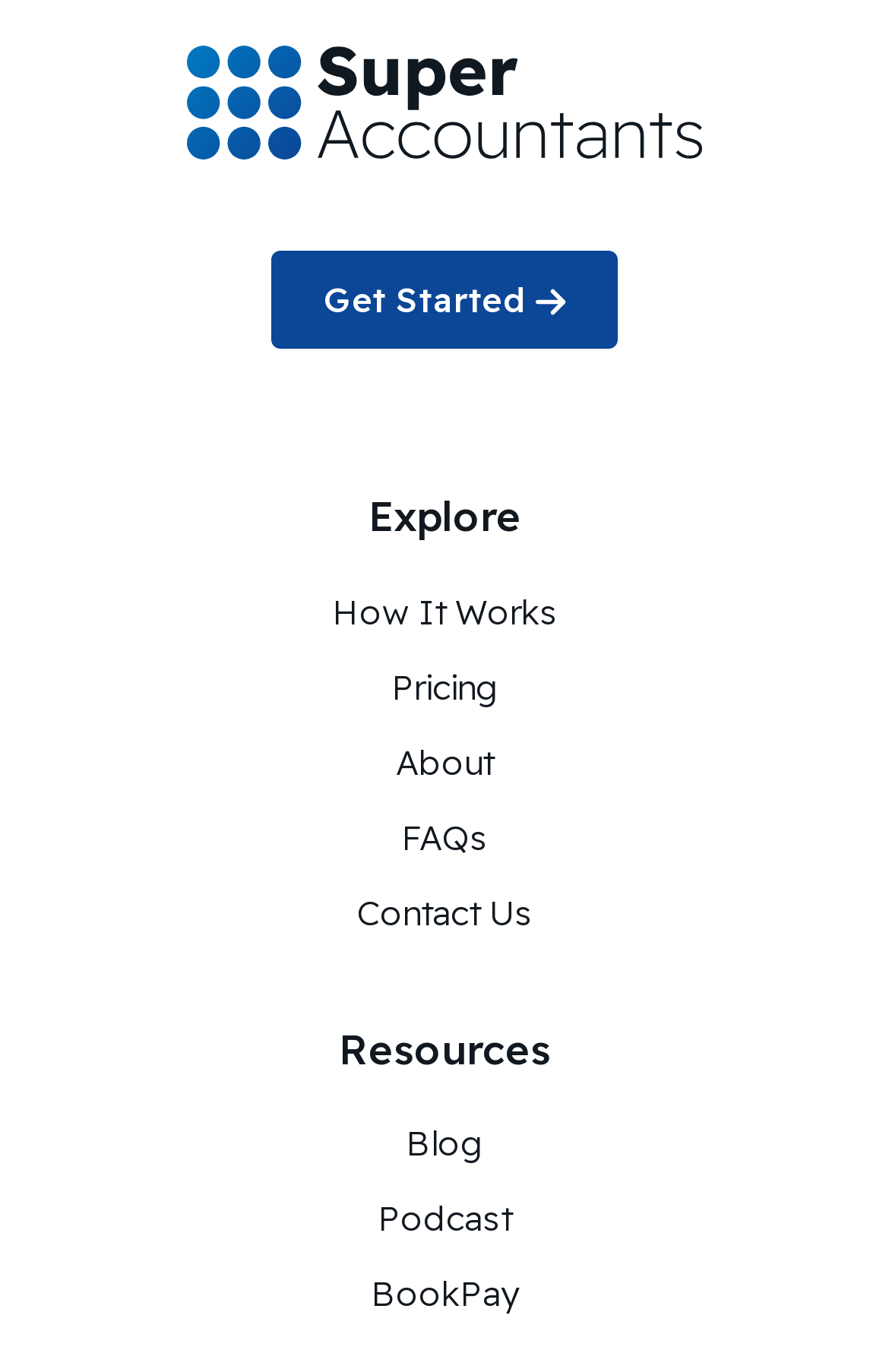What is the last link under the 'Resources' heading?
Analyze the image and deliver a detailed answer to the question.

The last link under the 'Resources' heading can be found by comparing the y1, y2 coordinates of the links. The link 'BookPay' has the highest y1, y2 coordinates, indicating that it is the last link under the 'Resources' heading.